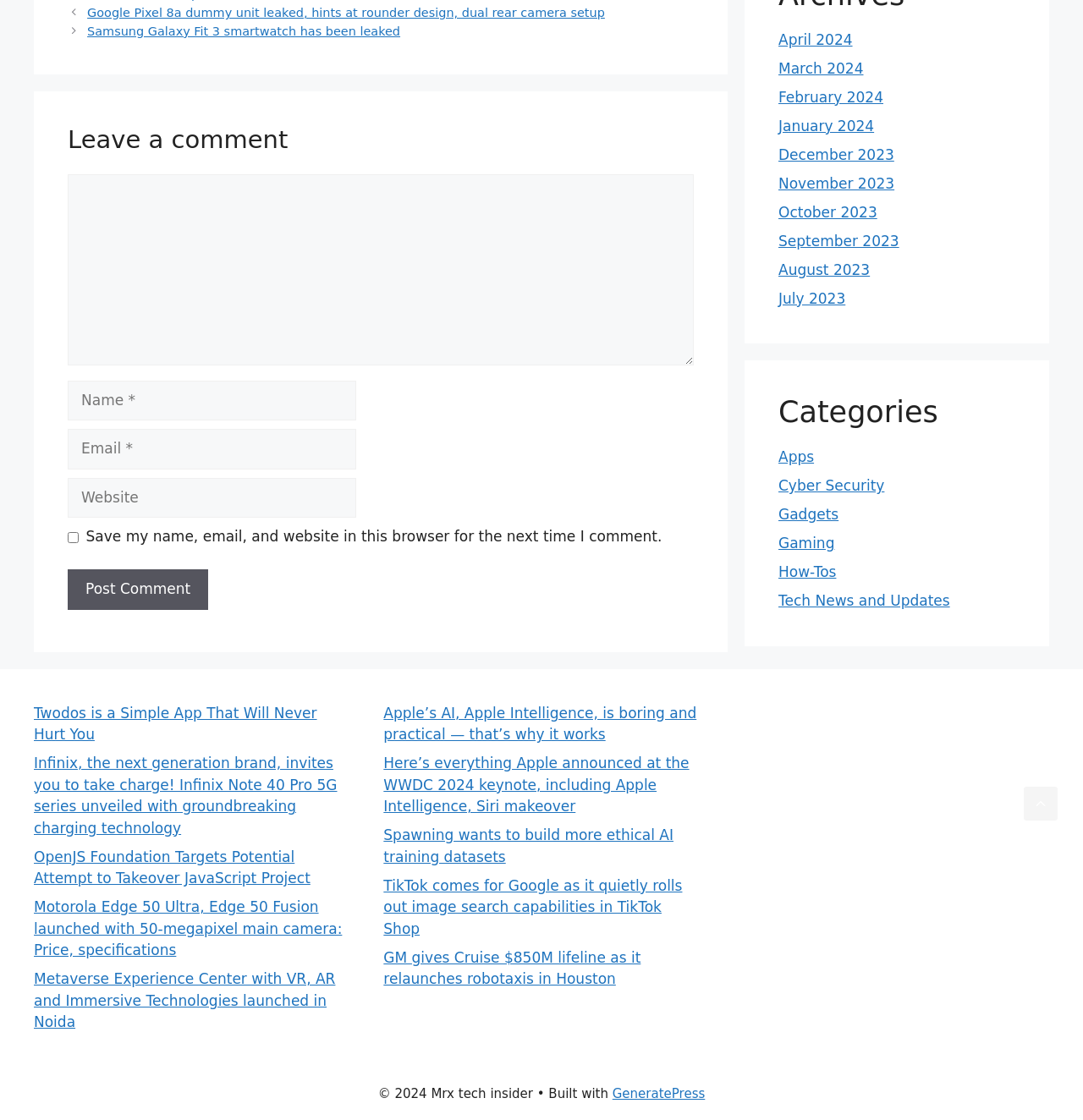Select the bounding box coordinates of the element I need to click to carry out the following instruction: "Leave a comment".

[0.062, 0.112, 0.641, 0.141]